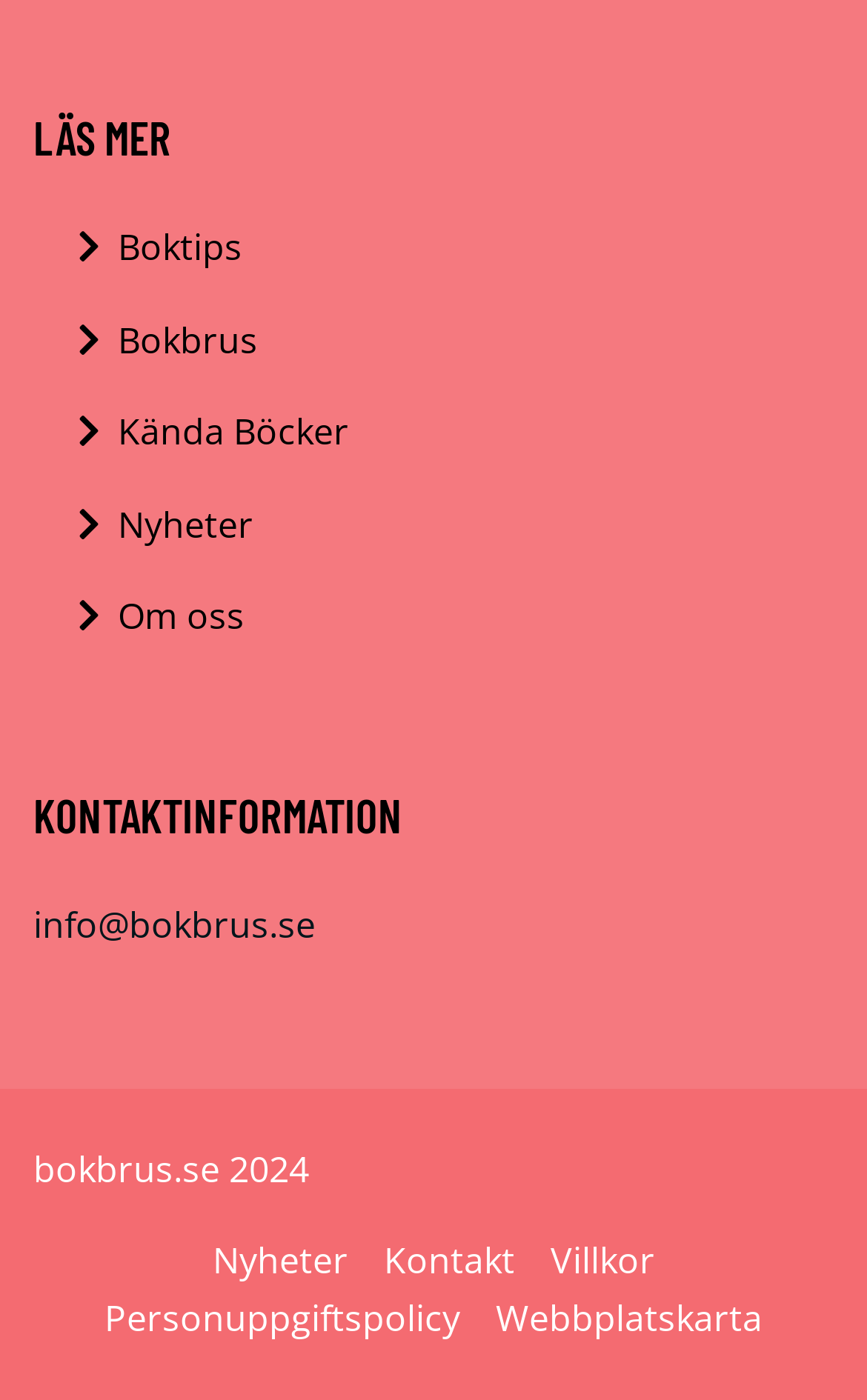Please find the bounding box coordinates of the section that needs to be clicked to achieve this instruction: "Click on Boktips".

[0.136, 0.157, 0.279, 0.198]